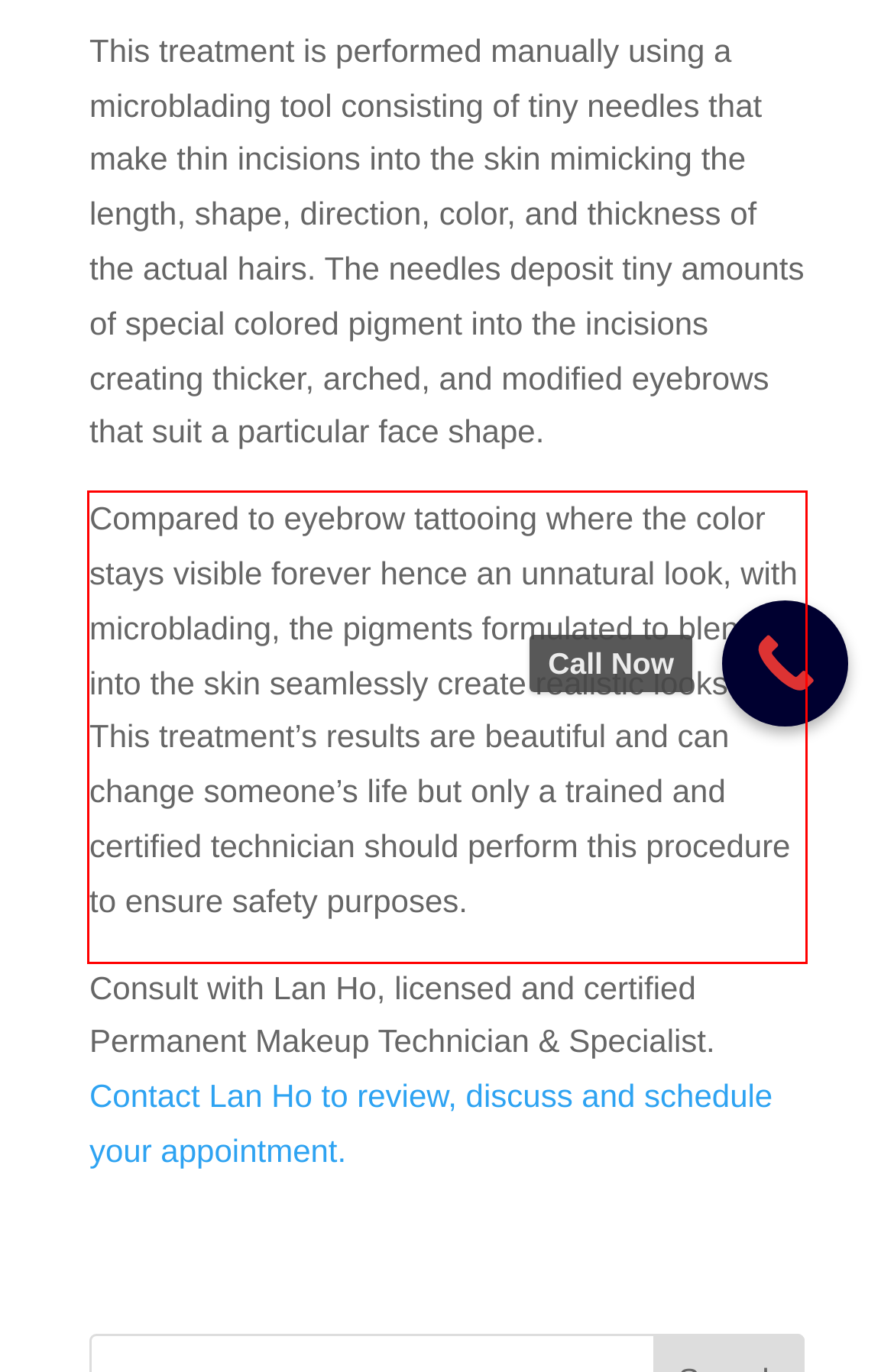You are given a screenshot with a red rectangle. Identify and extract the text within this red bounding box using OCR.

Compared to eyebrow tattooing where the color stays visible forever hence an unnatural look, with microblading, the pigments formulated to blend into the skin seamlessly create realistic looks. This treatment’s results are beautiful and can change someone’s life but only a trained and certified technician should perform this procedure to ensure safety purposes.